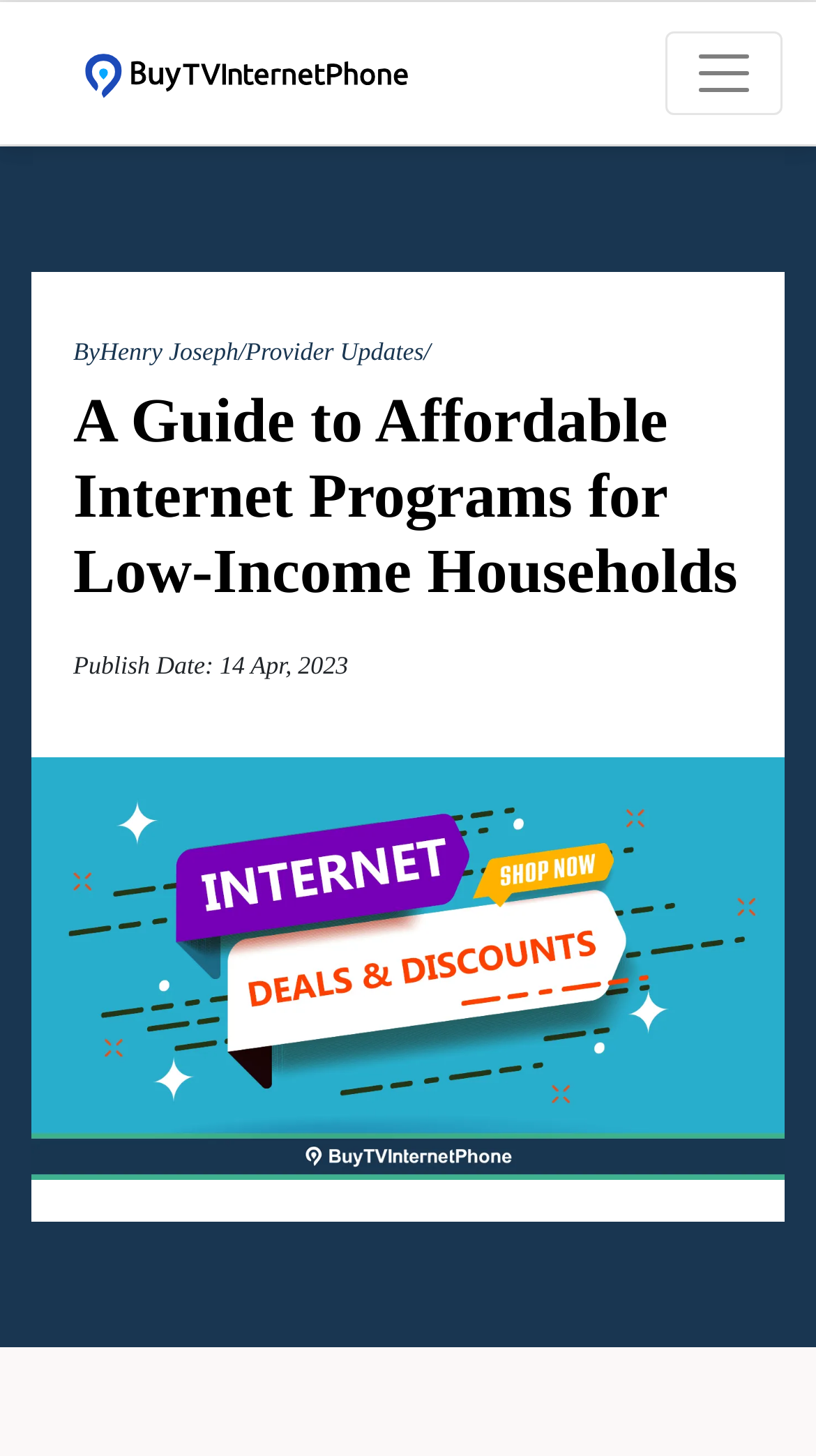What is the date of publication?
We need a detailed and exhaustive answer to the question. Please elaborate.

The date of publication is mentioned below the main heading, and it is stated as 'Publish Date: 14 Apr, 2023'.